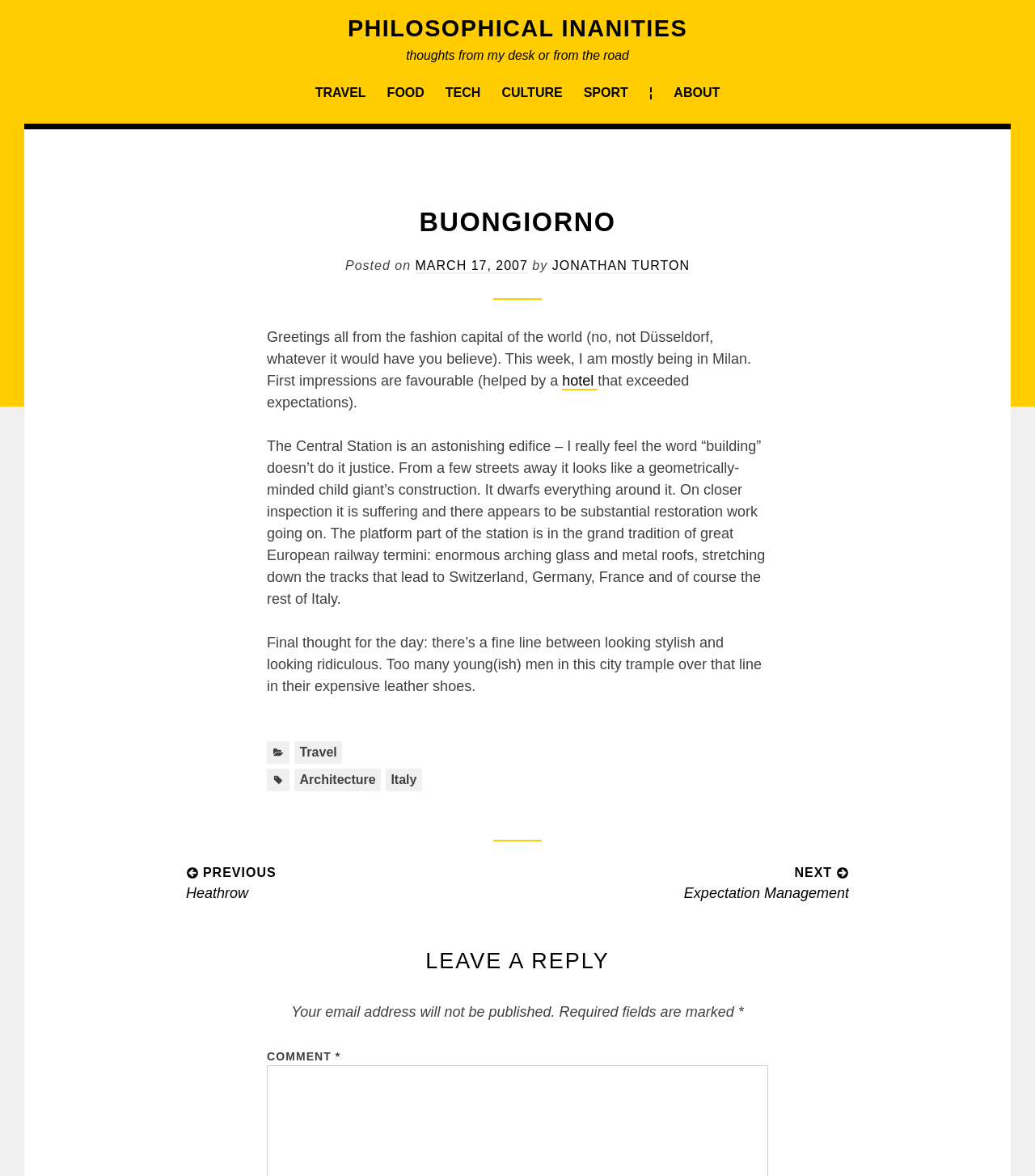Could you highlight the region that needs to be clicked to execute the instruction: "Read the article titled 'BUONGIORNO'"?

[0.18, 0.176, 0.82, 0.203]